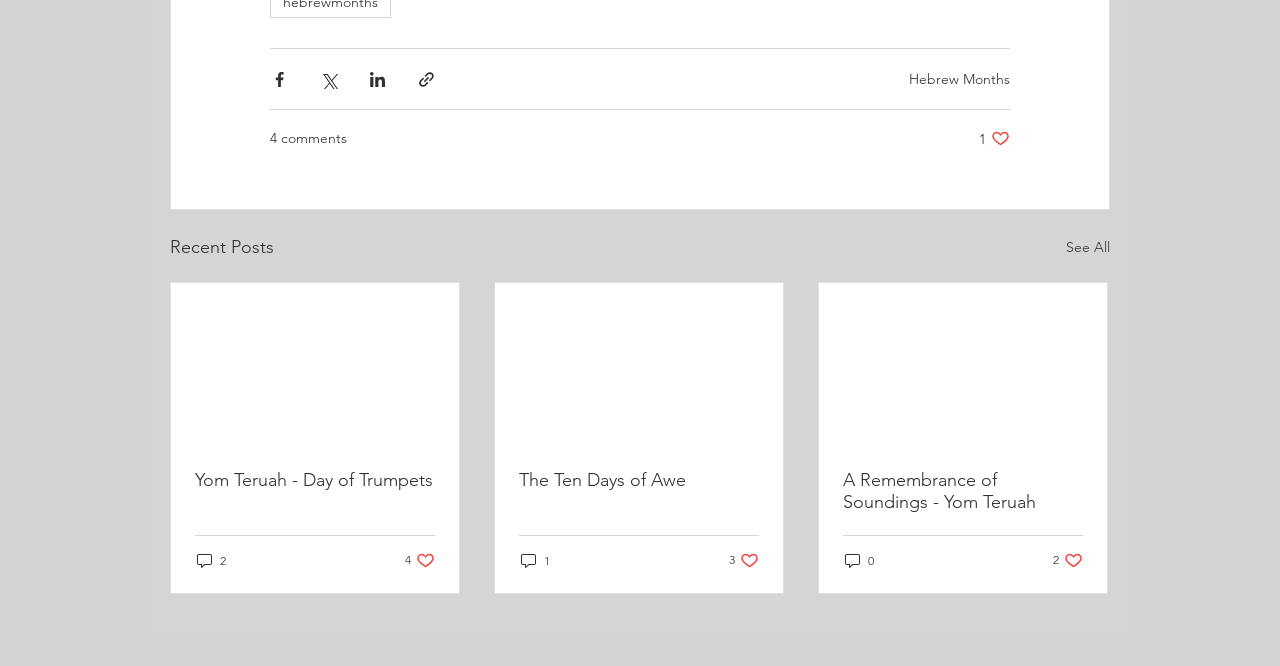Find and specify the bounding box coordinates that correspond to the clickable region for the instruction: "Read about Yom Teruah - Day of Trumpets".

[0.152, 0.705, 0.34, 0.738]